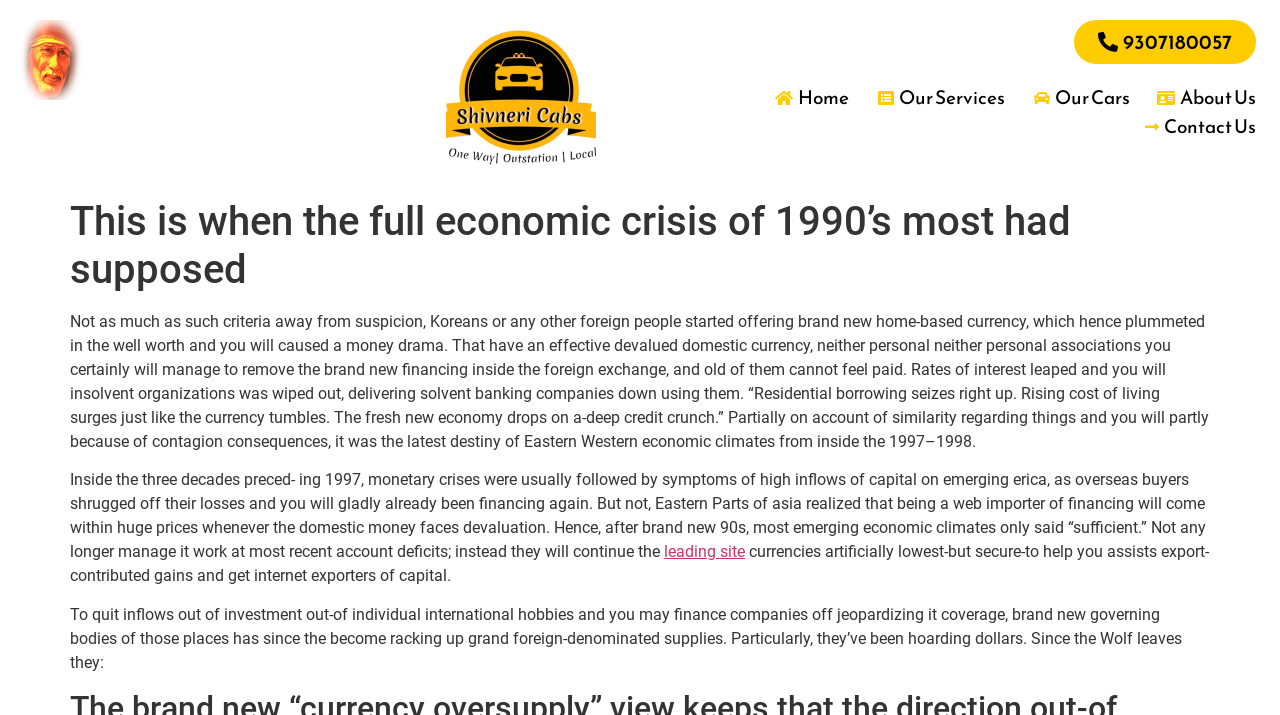Determine the bounding box for the UI element that matches this description: "Our Cars".

[0.805, 0.117, 0.883, 0.157]